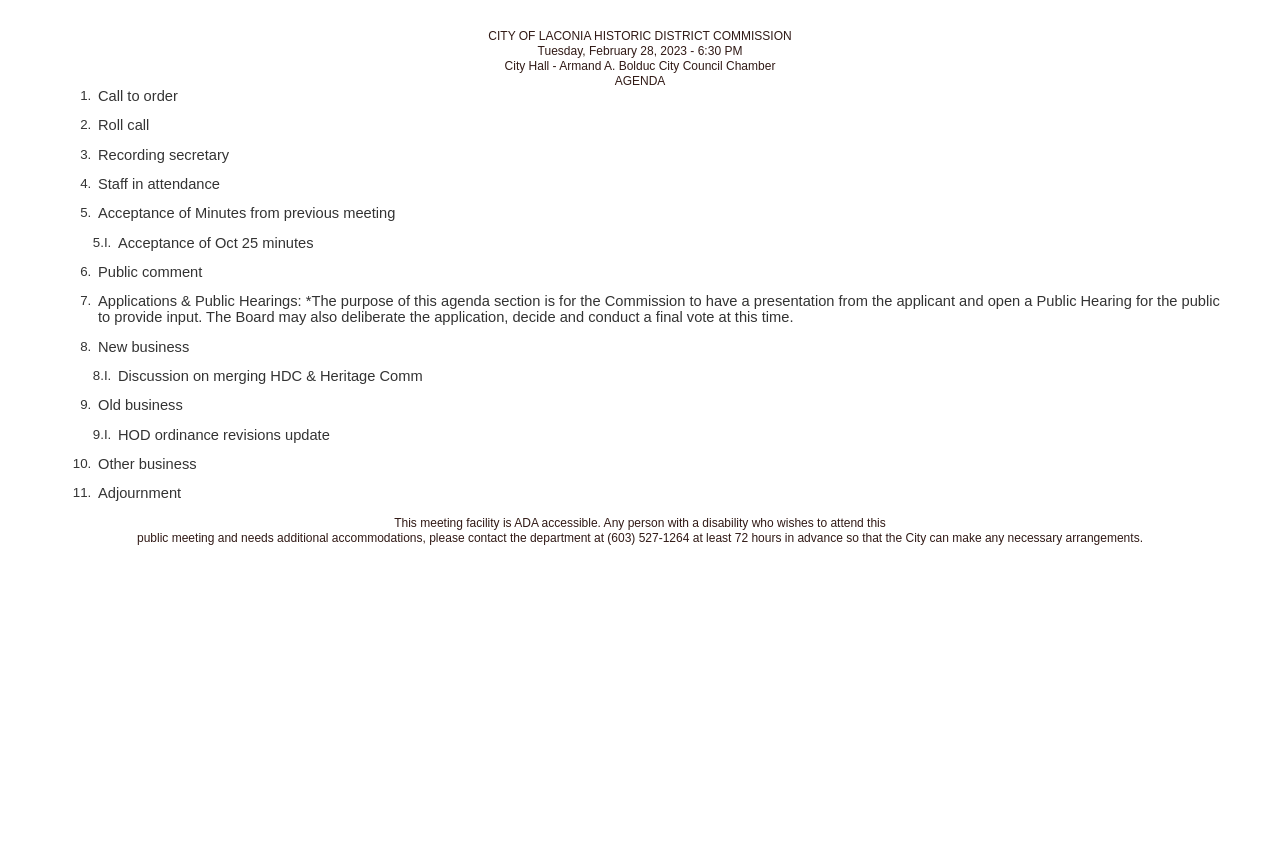Give a one-word or one-phrase response to the question: 
What is the date of the meeting?

Tuesday, February 28, 2023